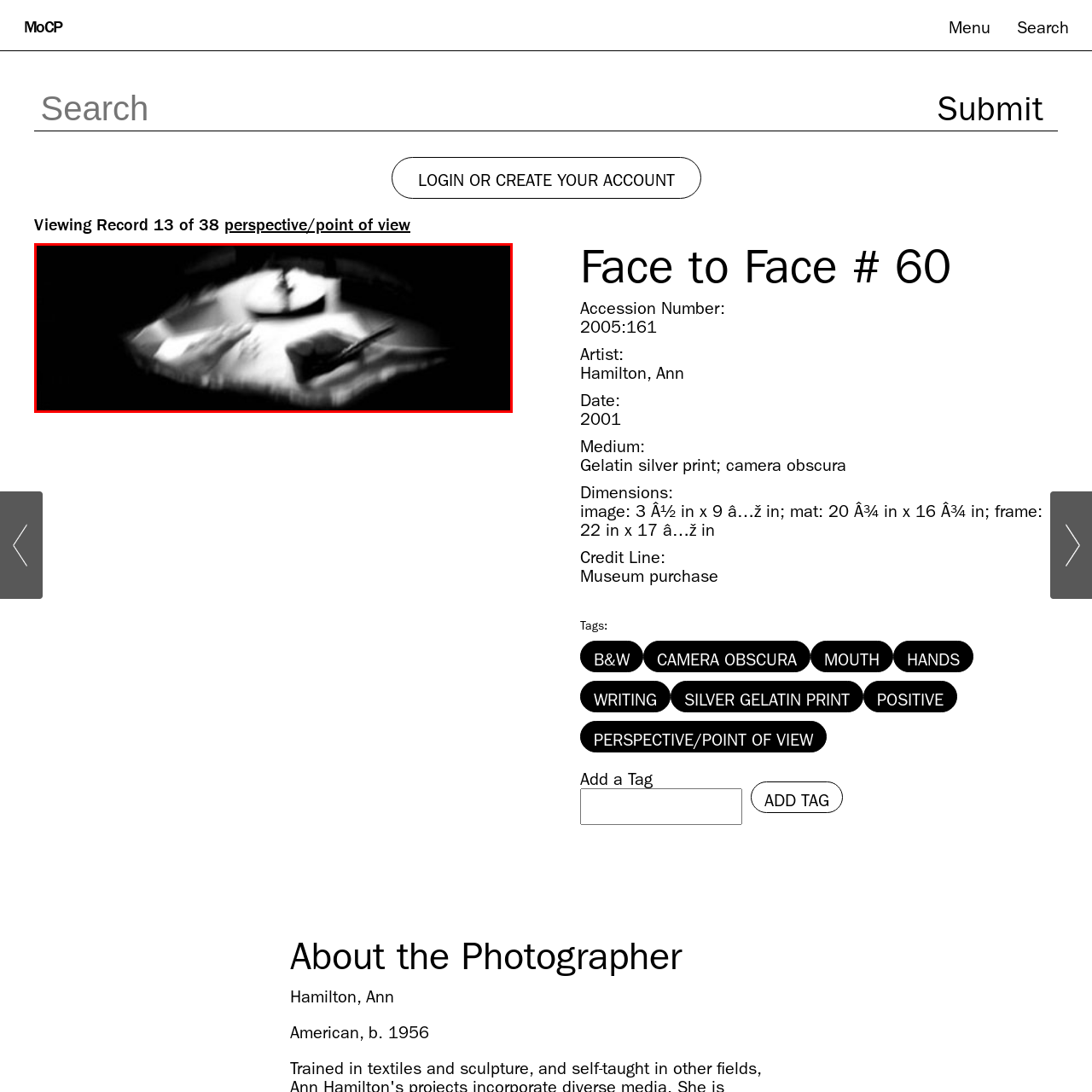Direct your attention to the image marked by the red box and answer the given question using a single word or phrase:
What is the accession number of the photograph?

2005:161